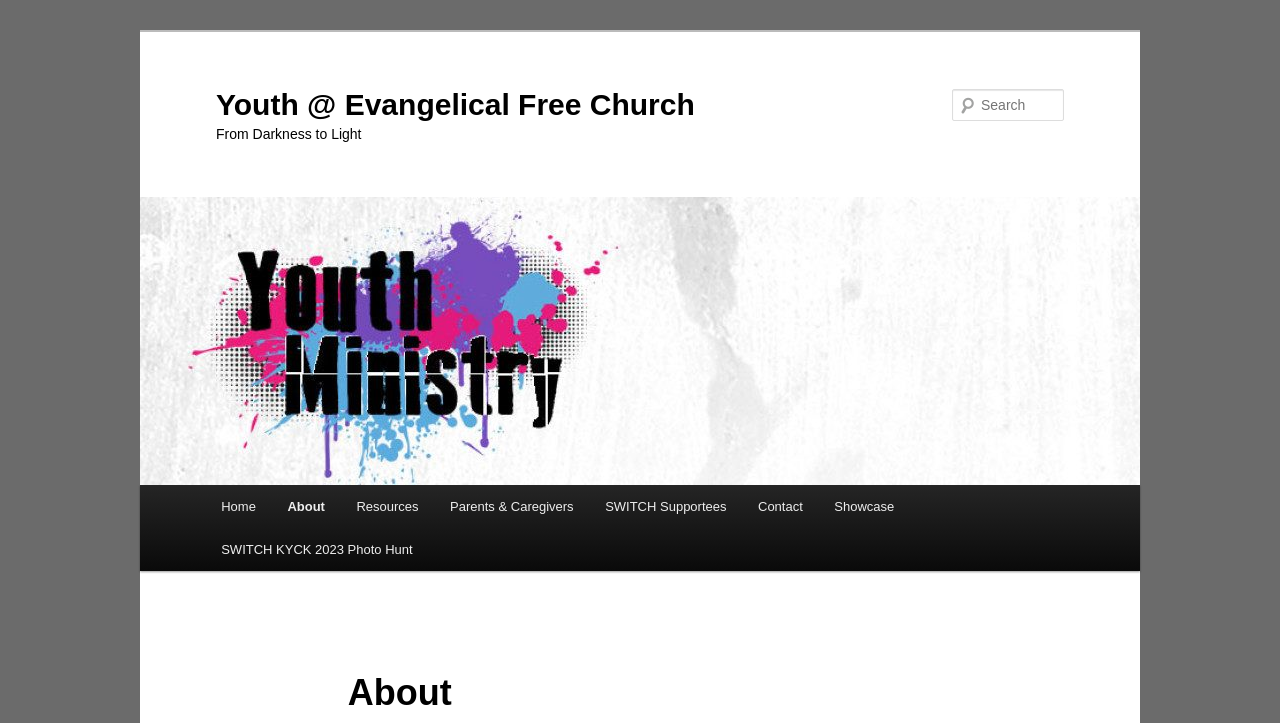What is the title of the second heading?
Based on the image, answer the question with a single word or brief phrase.

From Darkness to Light